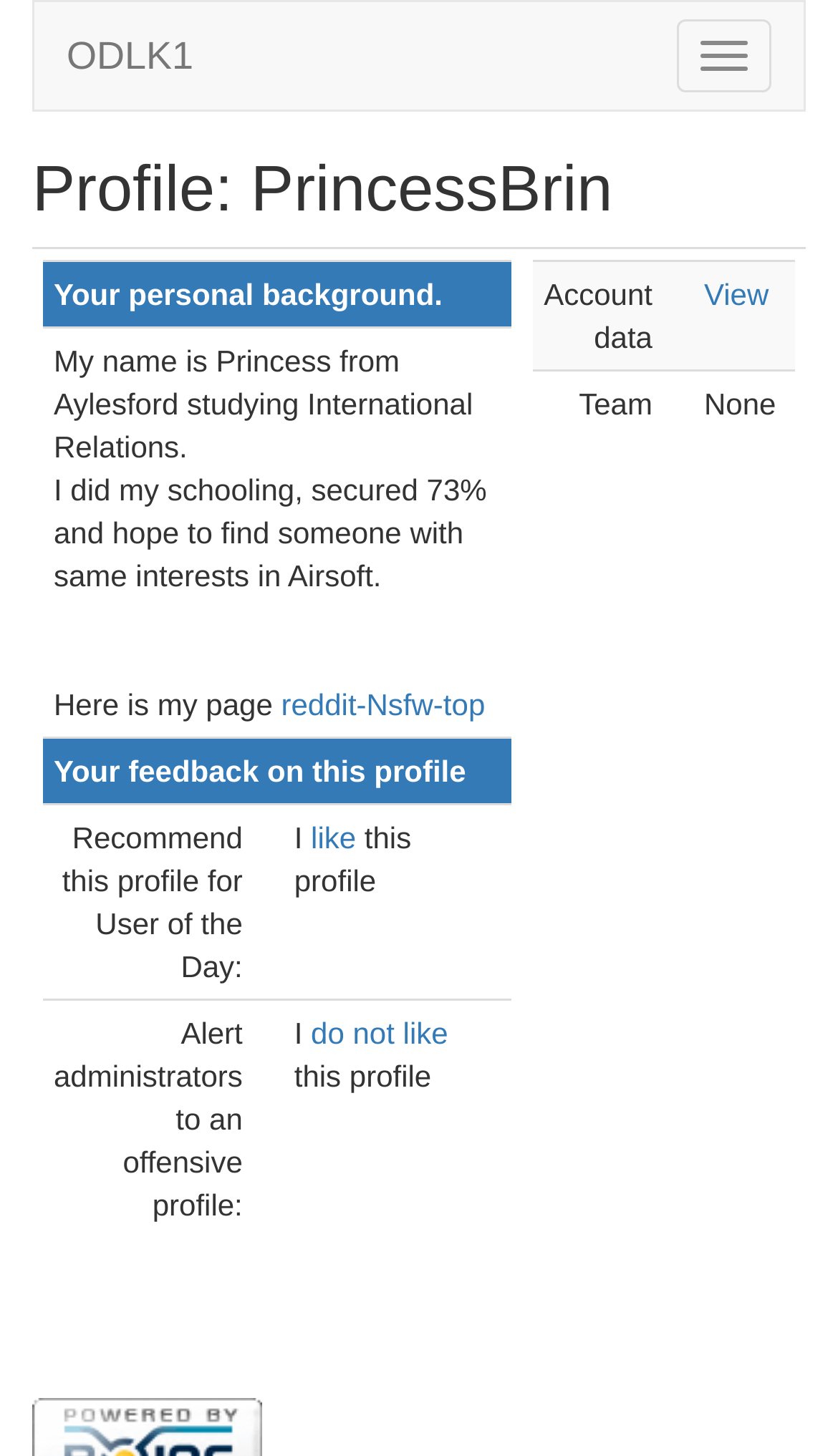Examine the screenshot and answer the question in as much detail as possible: What is the profile owner's schooling percentage?

The profile owner's schooling percentage is mentioned in the personal background section, which states 'I did my schooling, secured 73%...'.